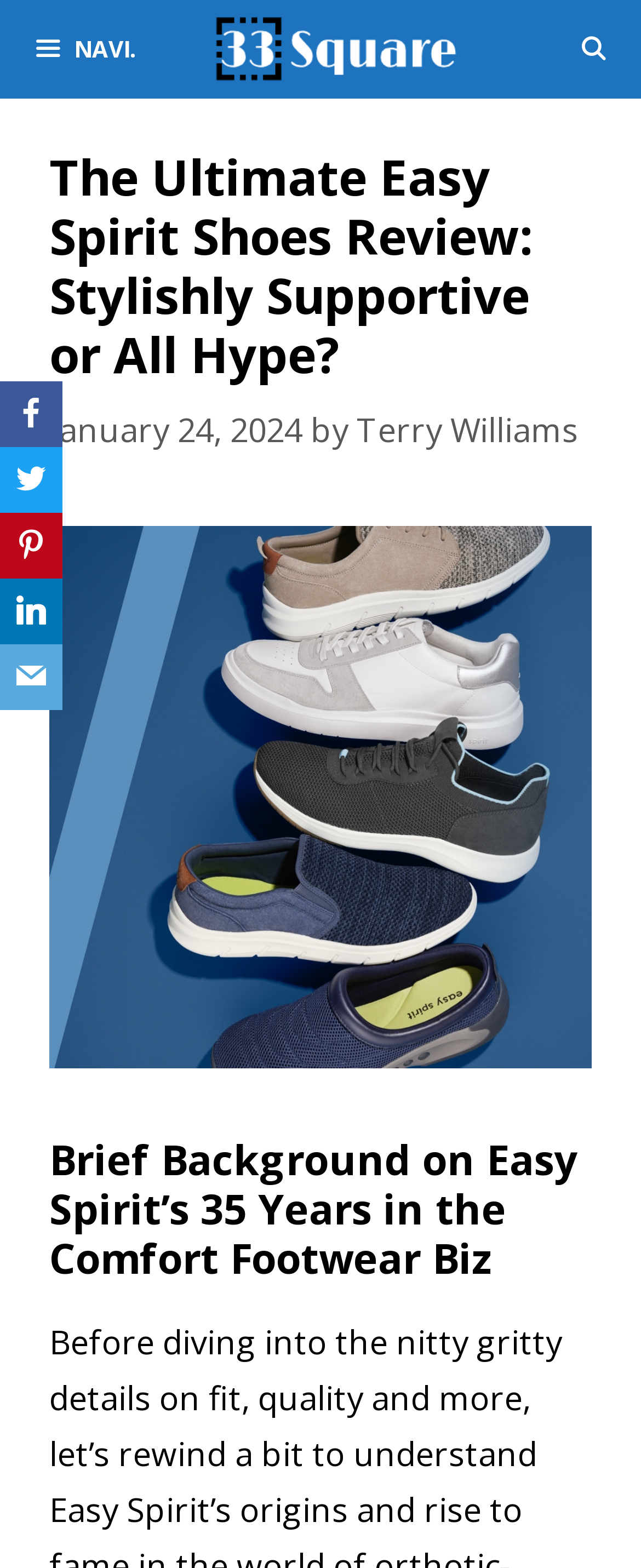Locate the bounding box coordinates of the clickable area needed to fulfill the instruction: "Navigate to the mobile menu".

[0.0, 0.0, 0.264, 0.063]